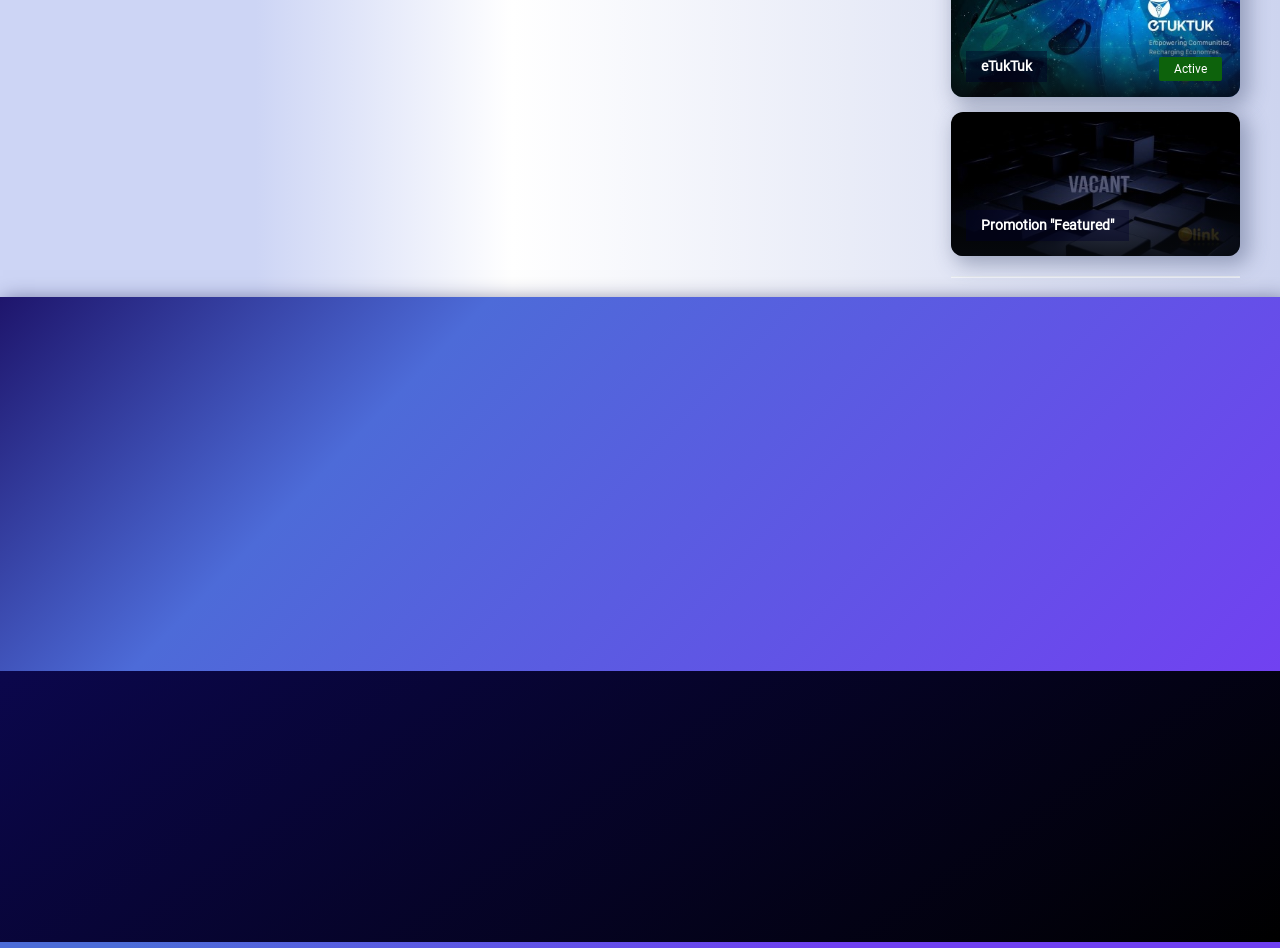Please identify the bounding box coordinates of the region to click in order to complete the given instruction: "Login to your account". The coordinates should be four float numbers between 0 and 1, i.e., [left, top, right, bottom].

[0.746, 0.6, 0.969, 0.634]